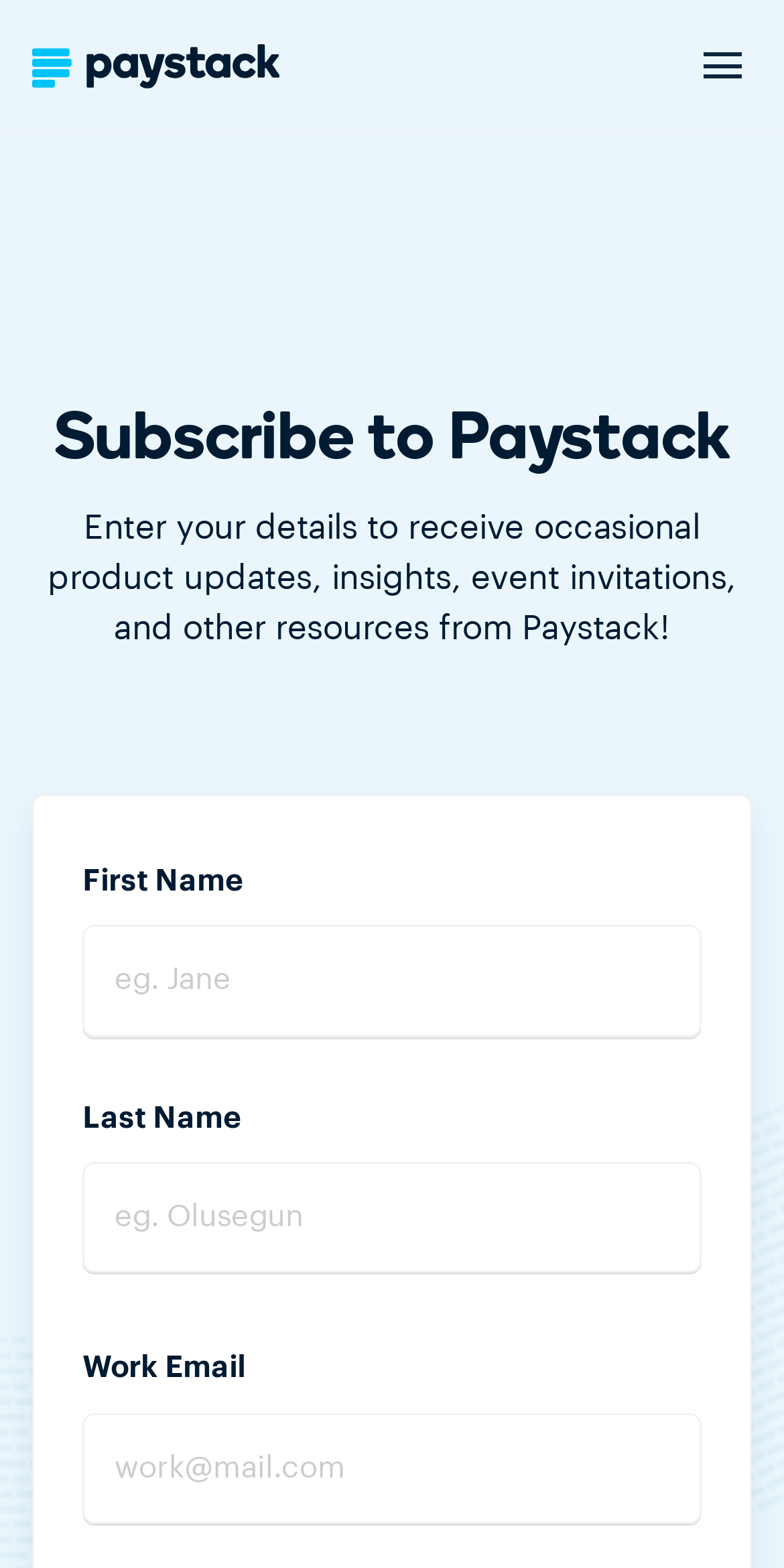What is the label of the second textbox?
Refer to the image and provide a one-word or short phrase answer.

Last Name